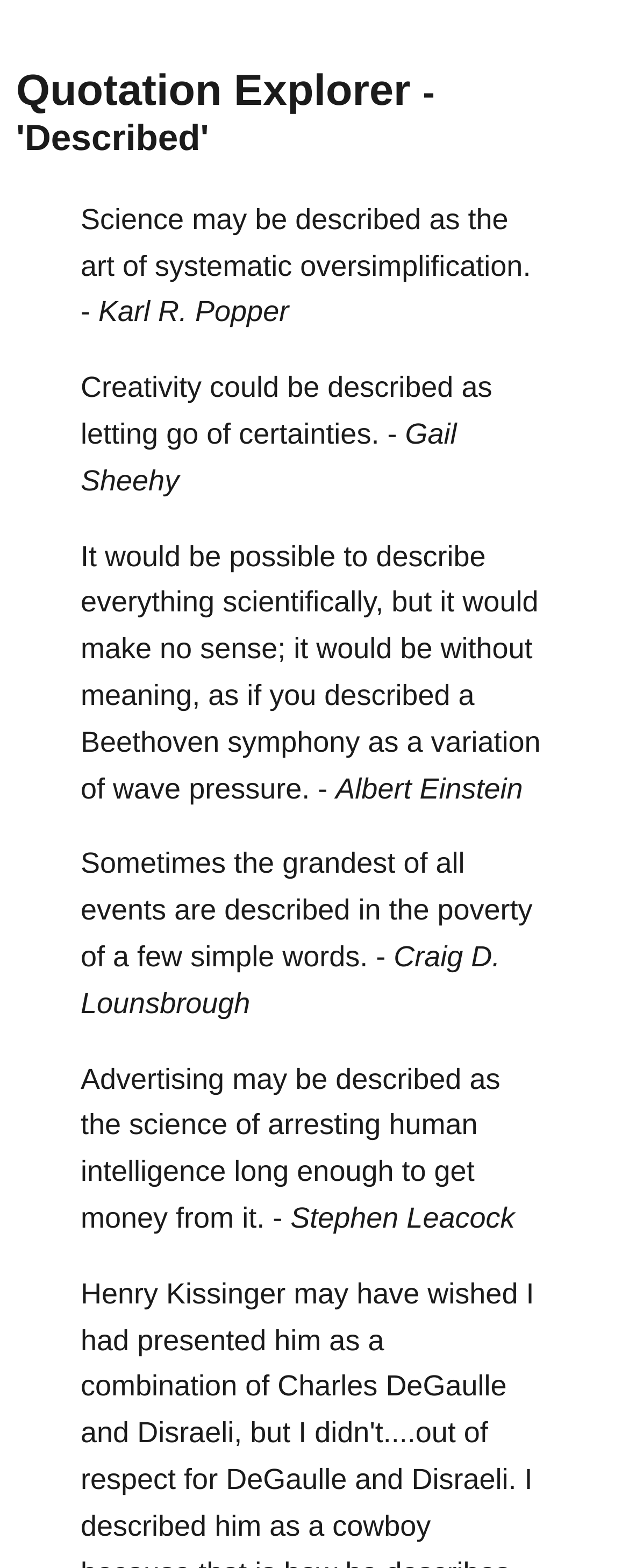Determine the bounding box coordinates for the UI element with the following description: "Stephen Leacock". The coordinates should be four float numbers between 0 and 1, represented as [left, top, right, bottom].

[0.462, 0.766, 0.818, 0.787]